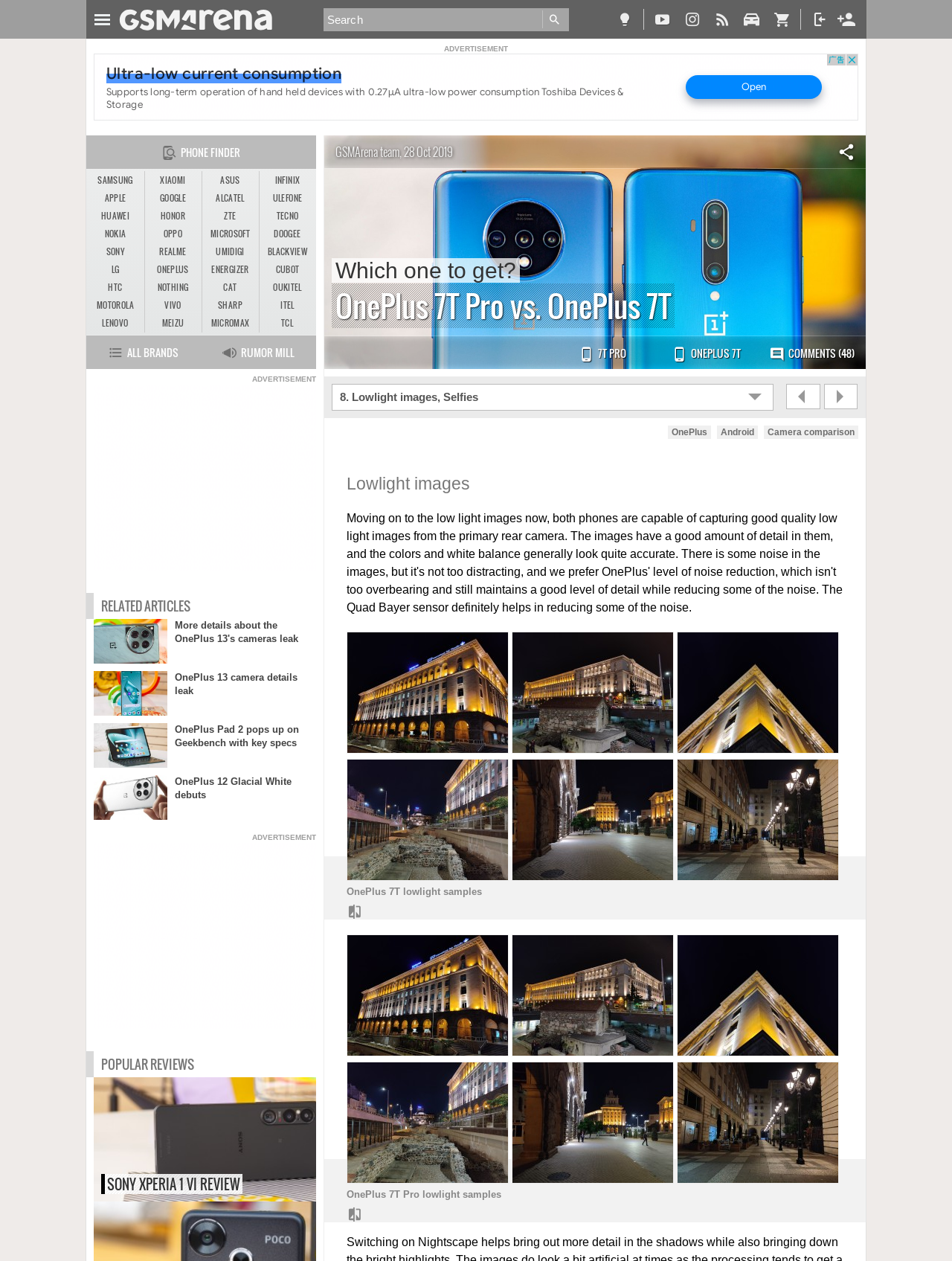Find the bounding box coordinates corresponding to the UI element with the description: "Merch". The coordinates should be formatted as [left, top, right, bottom], with values as floats between 0 and 1.

[0.805, 0.007, 0.836, 0.024]